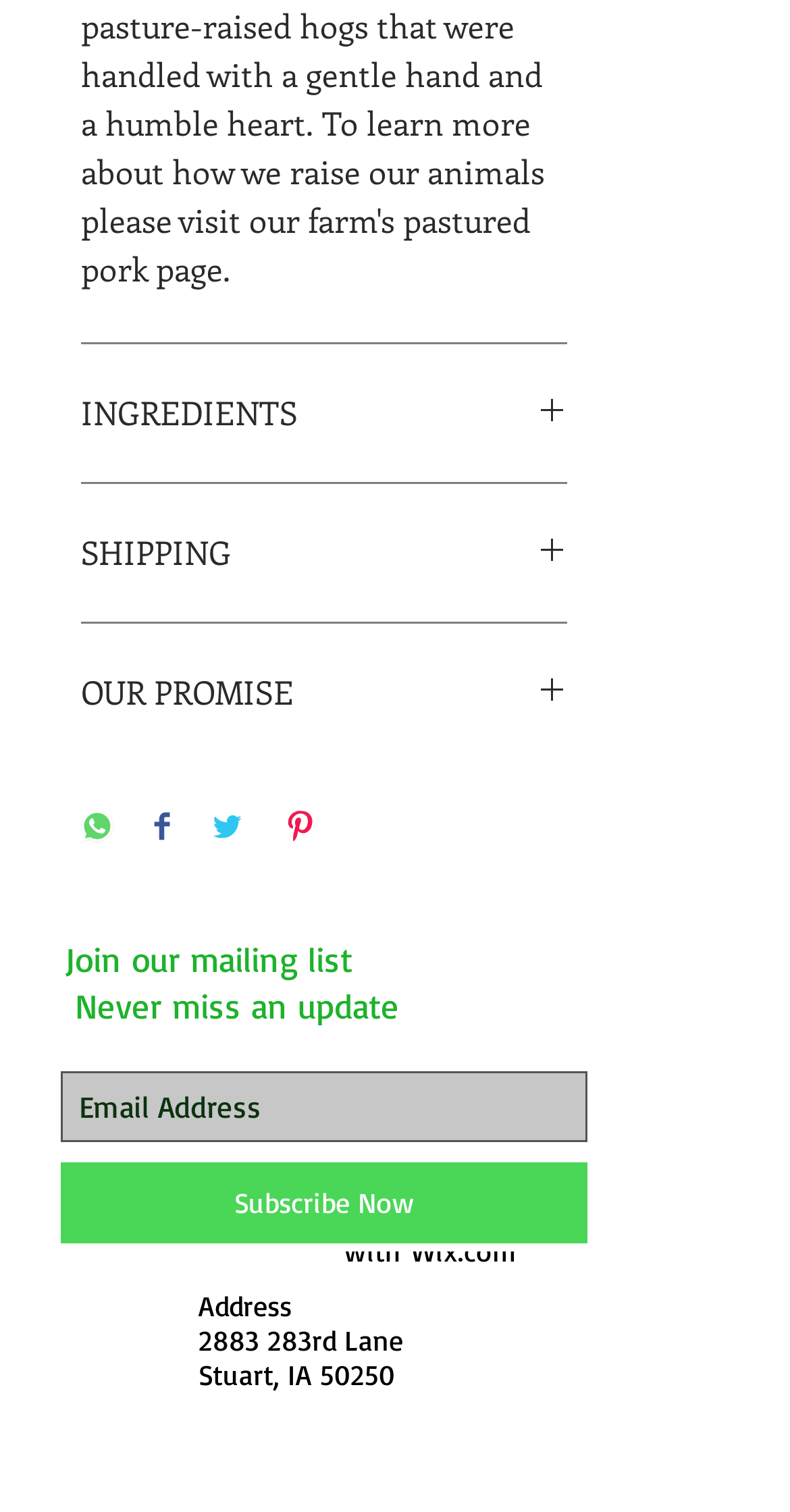What is the name of the farm?
Use the image to give a comprehensive and detailed response to the question.

The name of the farm can be found in the copyright text at the bottom of the page, which reads '© Black Boar Heritage Farm Proudly created with Wix.com'.